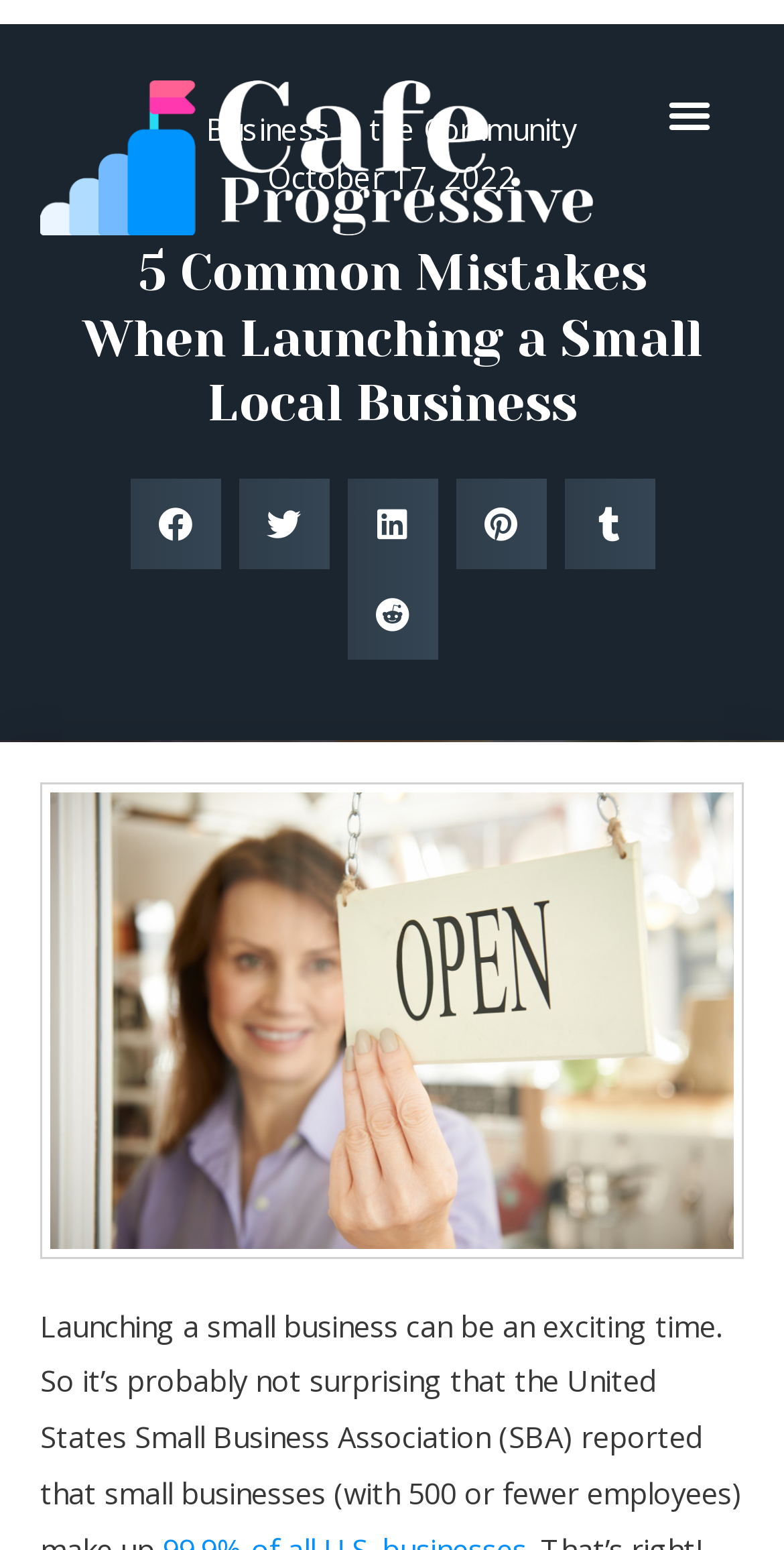Show the bounding box coordinates of the region that should be clicked to follow the instruction: "Share on facebook."

[0.165, 0.308, 0.281, 0.367]